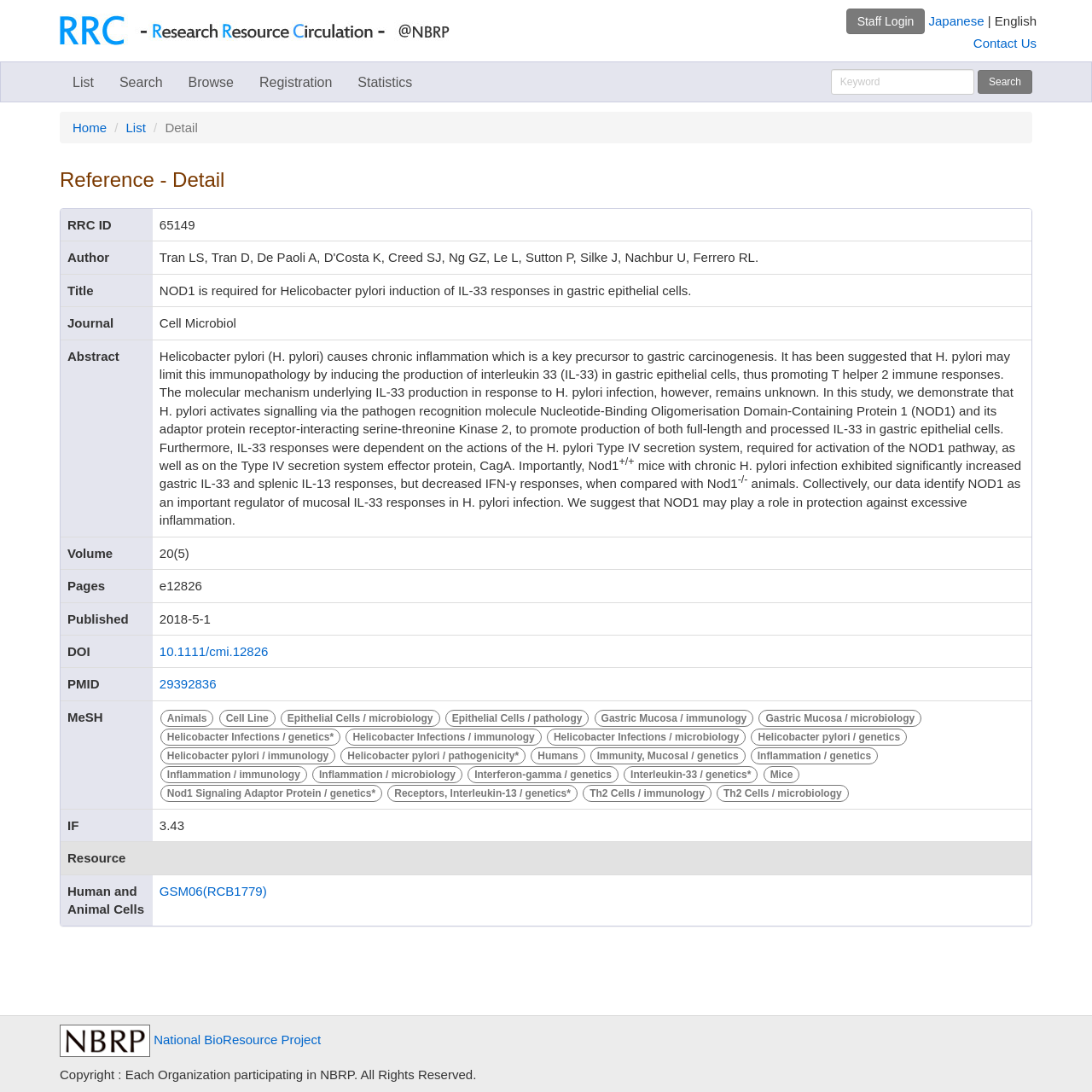Could you provide the bounding box coordinates for the portion of the screen to click to complete this instruction: "View the statistics of resources"?

[0.316, 0.057, 0.389, 0.093]